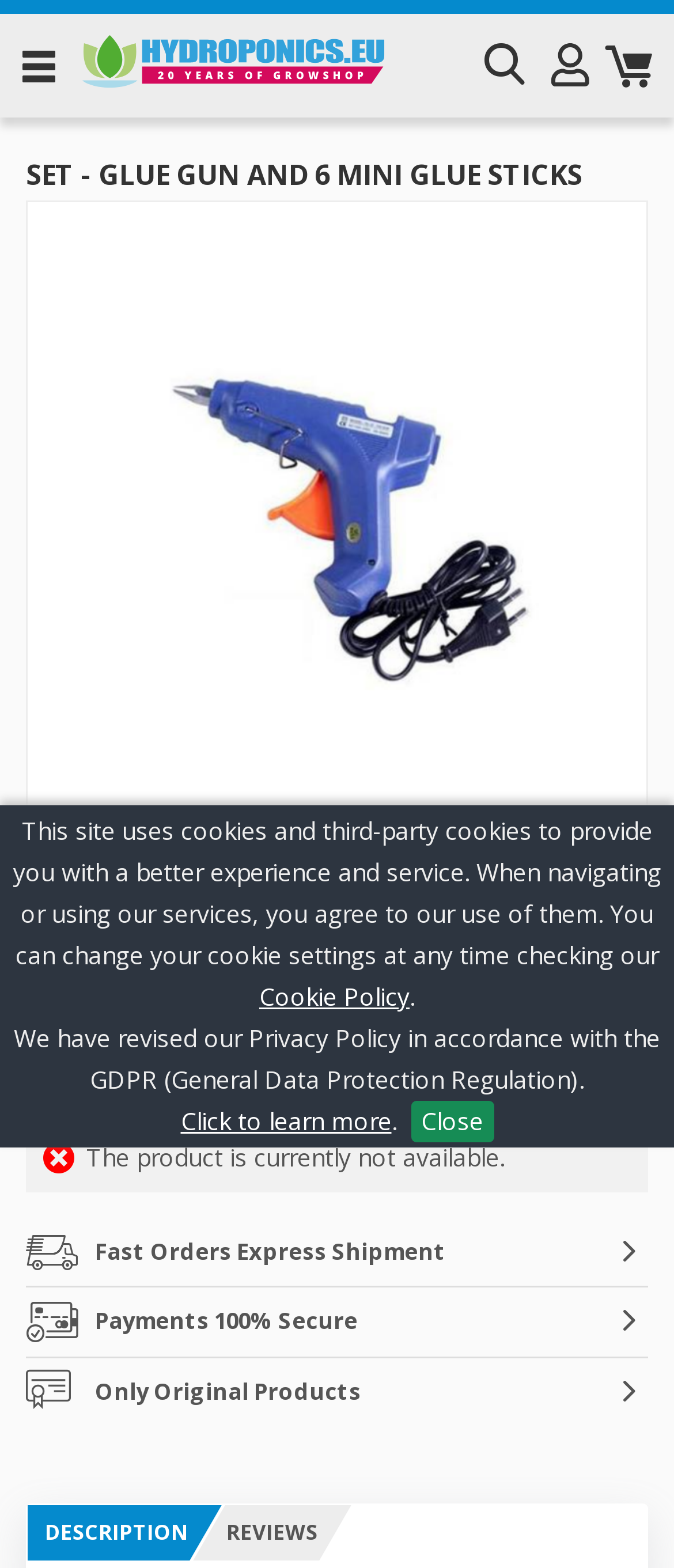Provide an in-depth caption for the elements present on the webpage.

This webpage is about a product, specifically a glue gun set with 6 mini glue sticks. At the top of the page, there is a notification bar with a message about cookies and a link to the "Cookie Policy". Below this, there is another notification about the revised Privacy Policy with a link to learn more.

The main content of the page is divided into sections. At the top, there is a header section with links to various pages, including a login or account page, and a search bar. Below this, there is a large heading that displays the product name, "SET - GLUE GUN AND 6 MINI GLUE STICKS". Next to the heading, there is a large image of the product.

Below the product image, there are details about the product, including the product code, price (€ 10,89), and a quantity selector with "+" and "-" buttons. There is also an "ADD TO CART" button. 

Further down, there is a message indicating that the product is currently not available. Below this, there are three links to information about fast orders, secure payments, and original products.

At the very bottom of the page, there is a tab list with a single tab labeled "REVIEWS", which is not selected by default.